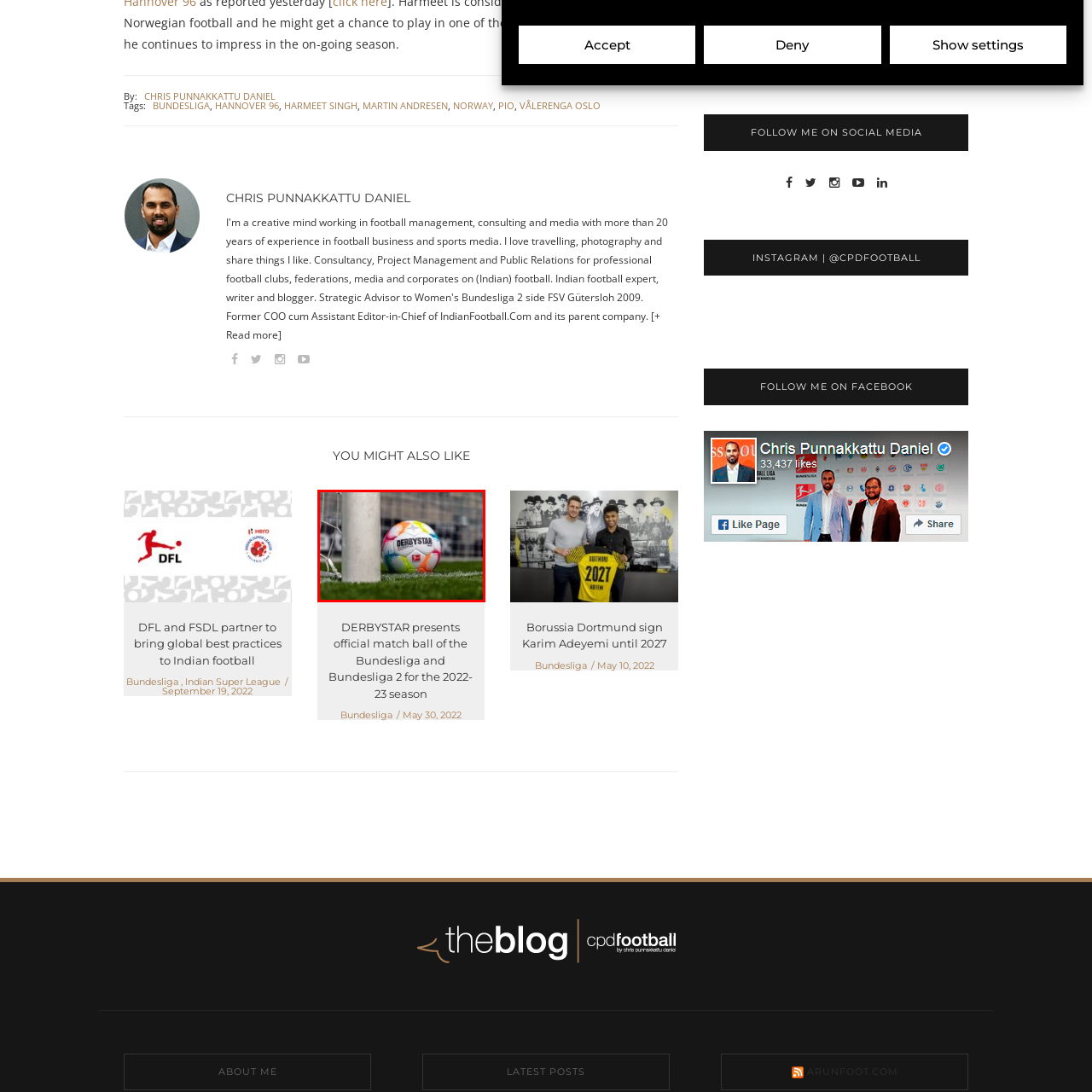Inspect the image outlined by the red box and answer the question using a single word or phrase:
What is the dominant color of the ball?

White